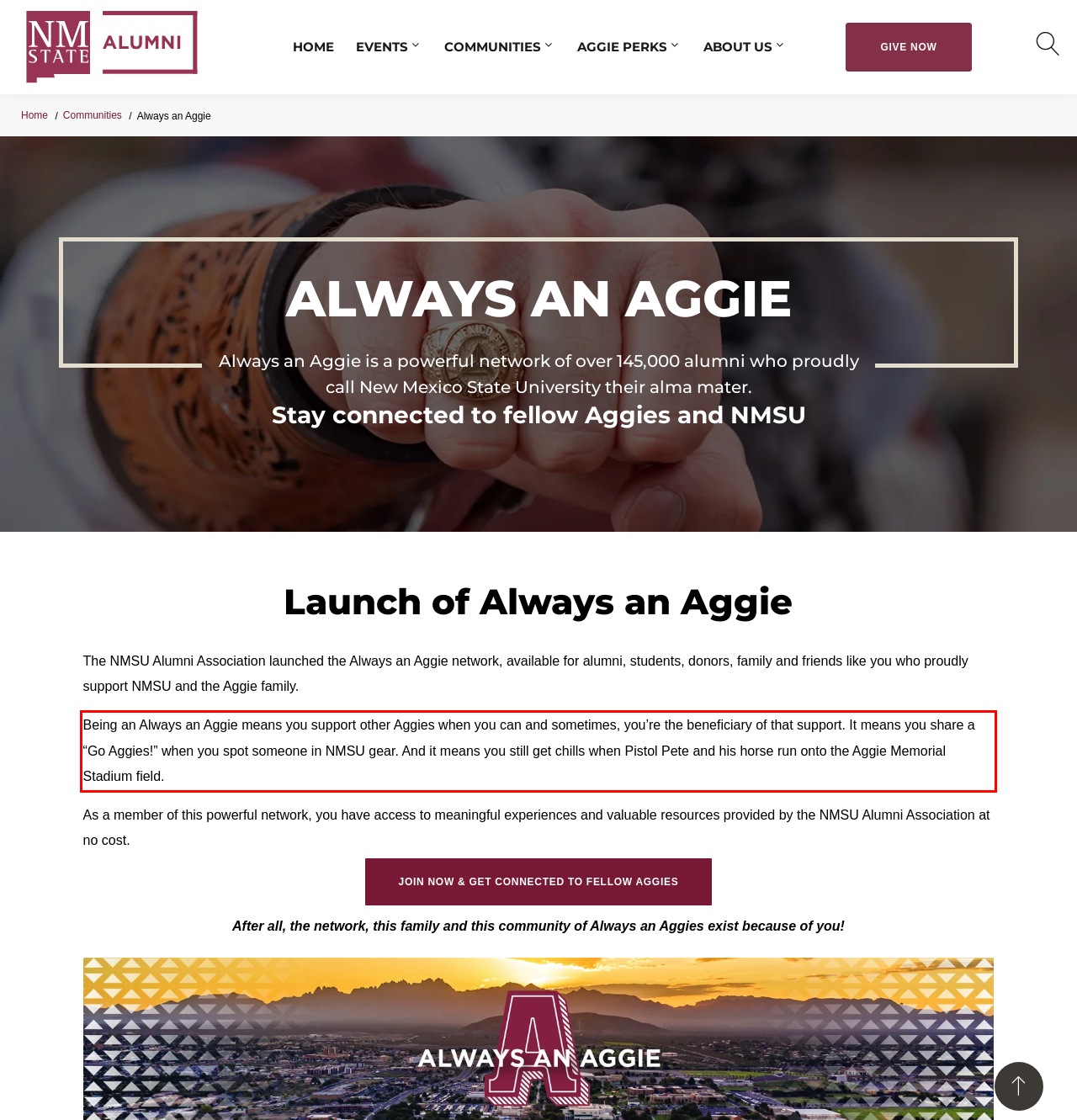Given a screenshot of a webpage containing a red rectangle bounding box, extract and provide the text content found within the red bounding box.

Being an Always an Aggie means you support other Aggies when you can and sometimes, you’re the beneficiary of that support. It means you share a “Go Aggies!” when you spot someone in NMSU gear. And it means you still get chills when Pistol Pete and his horse run onto the Aggie Memorial Stadium field.